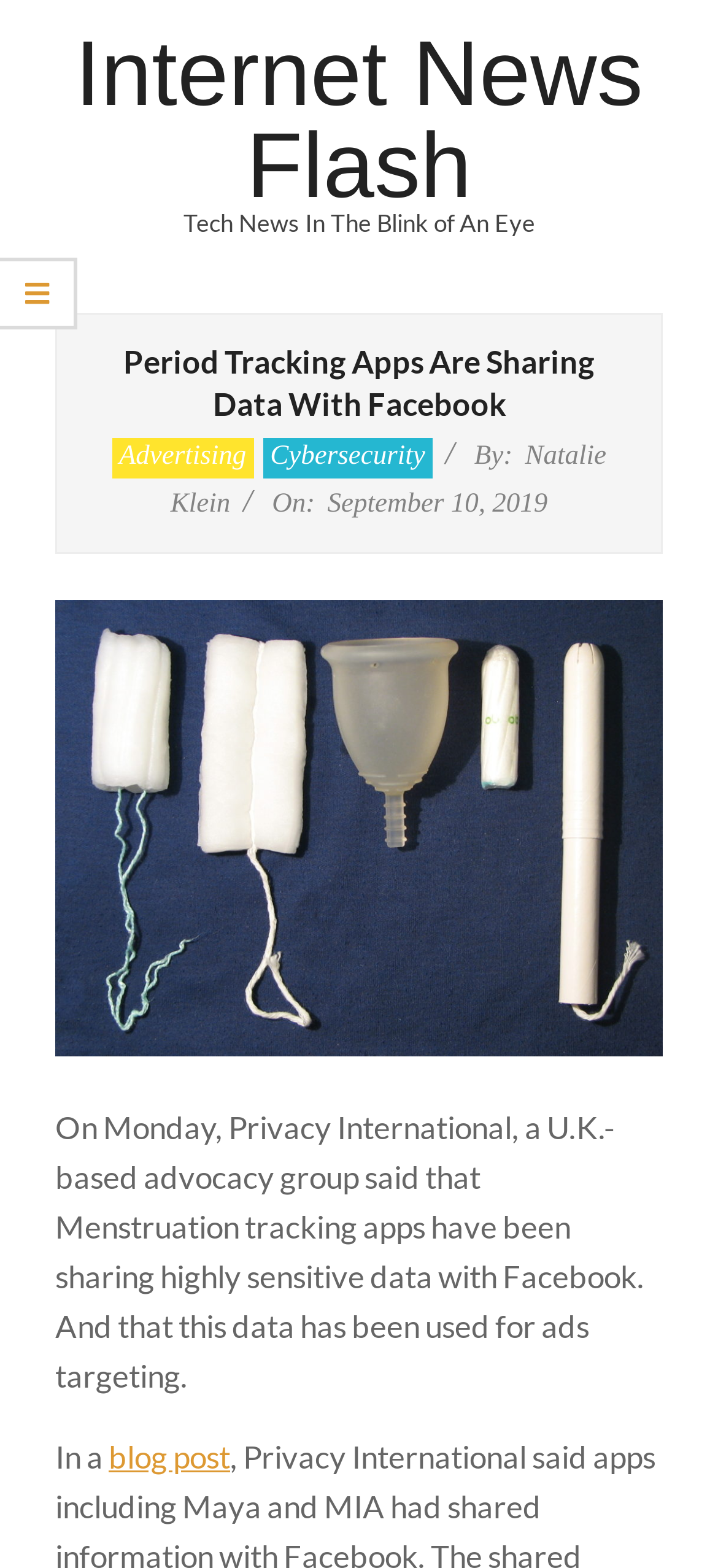When was the article published?
Please use the visual content to give a single word or phrase answer.

Tuesday, September 10, 2019, 12:58 pm